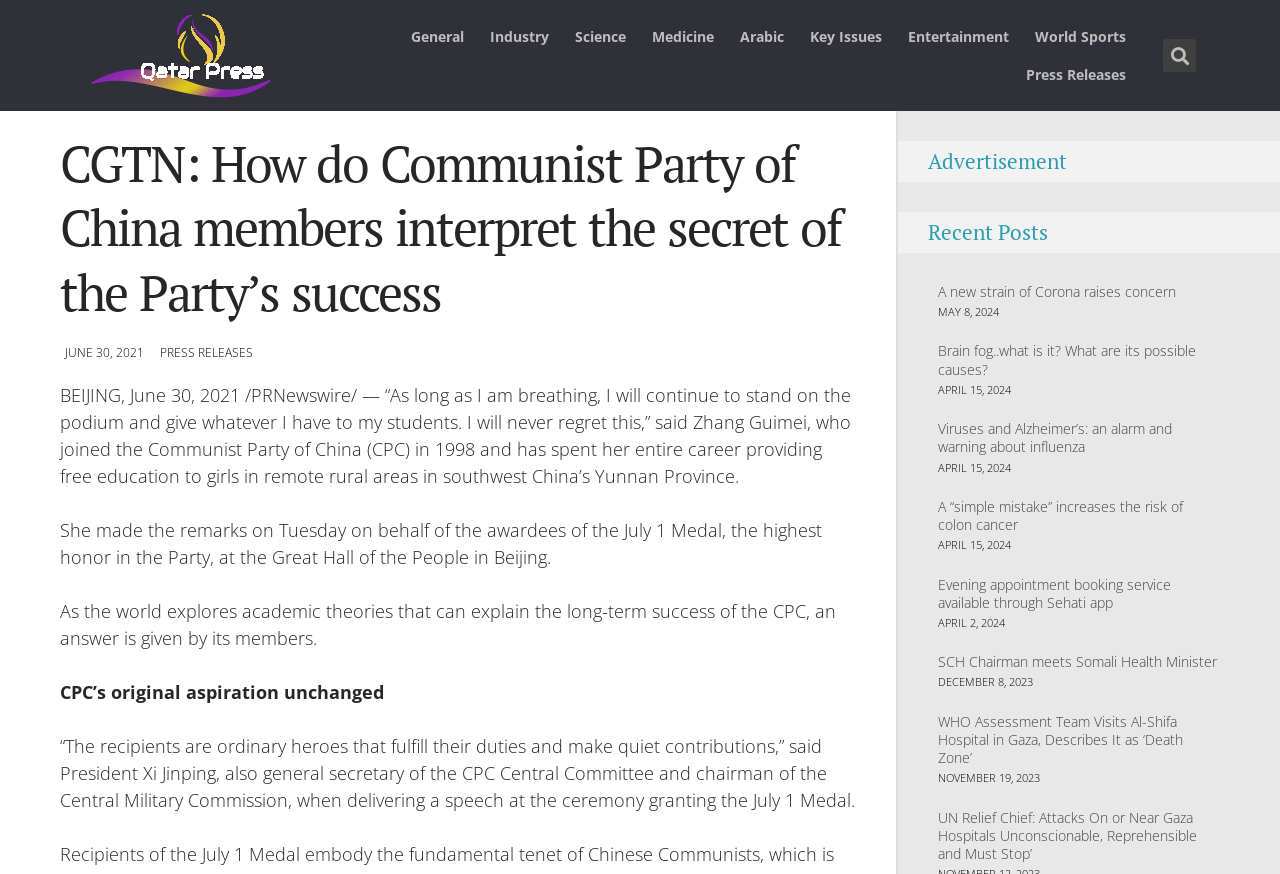Kindly determine the bounding box coordinates for the clickable area to achieve the given instruction: "Read the article about Communist Party of China members".

[0.047, 0.439, 0.665, 0.559]